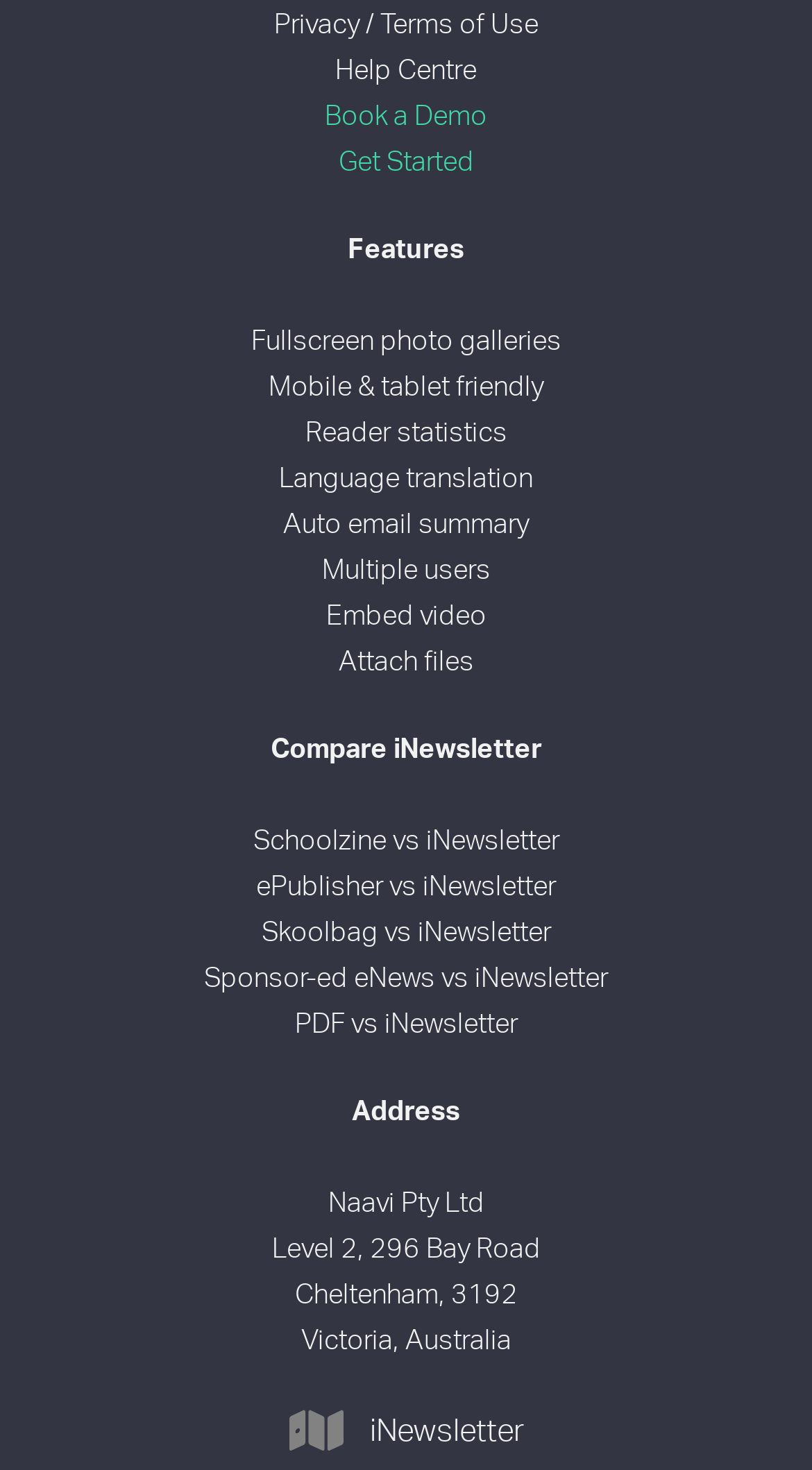Find the bounding box coordinates for the area you need to click to carry out the instruction: "Compare 'Schoolzine vs iNewsletter'". The coordinates should be four float numbers between 0 and 1, indicated as [left, top, right, bottom].

[0.312, 0.564, 0.688, 0.582]